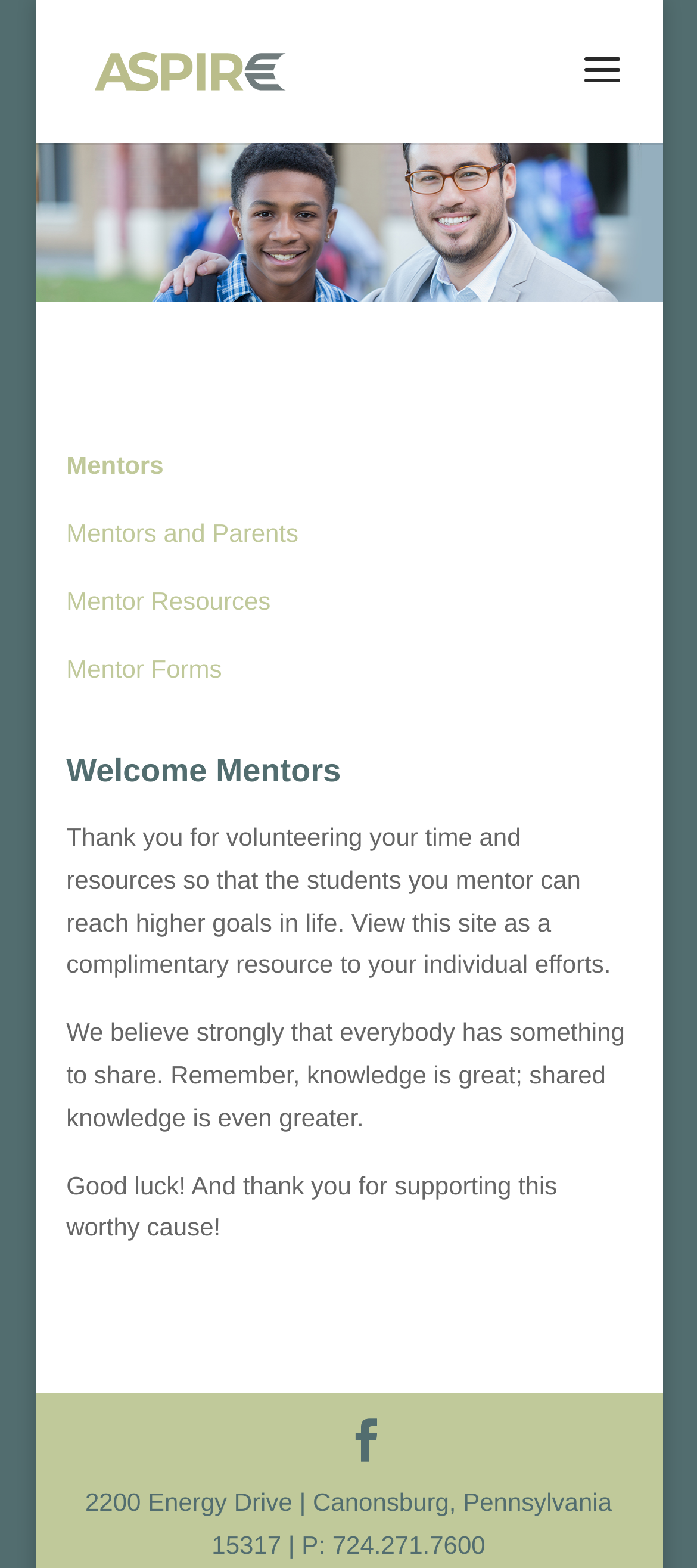Find the bounding box coordinates for the HTML element described in this sentence: "Mentor Forms". Provide the coordinates as four float numbers between 0 and 1, in the format [left, top, right, bottom].

[0.095, 0.417, 0.318, 0.435]